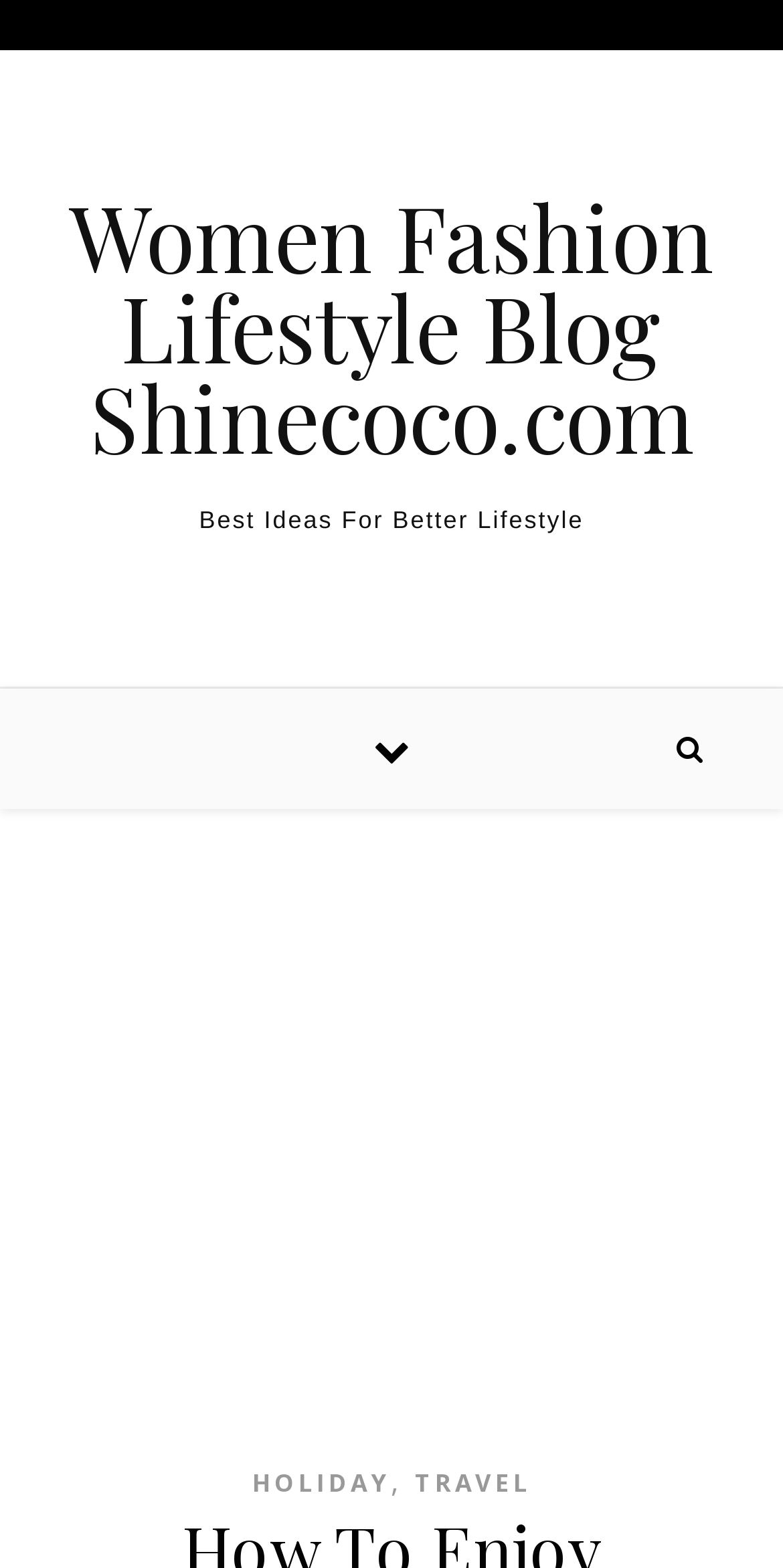Find and extract the text of the primary heading on the webpage.

How To Enjoy Christmas Market During The Holiday?